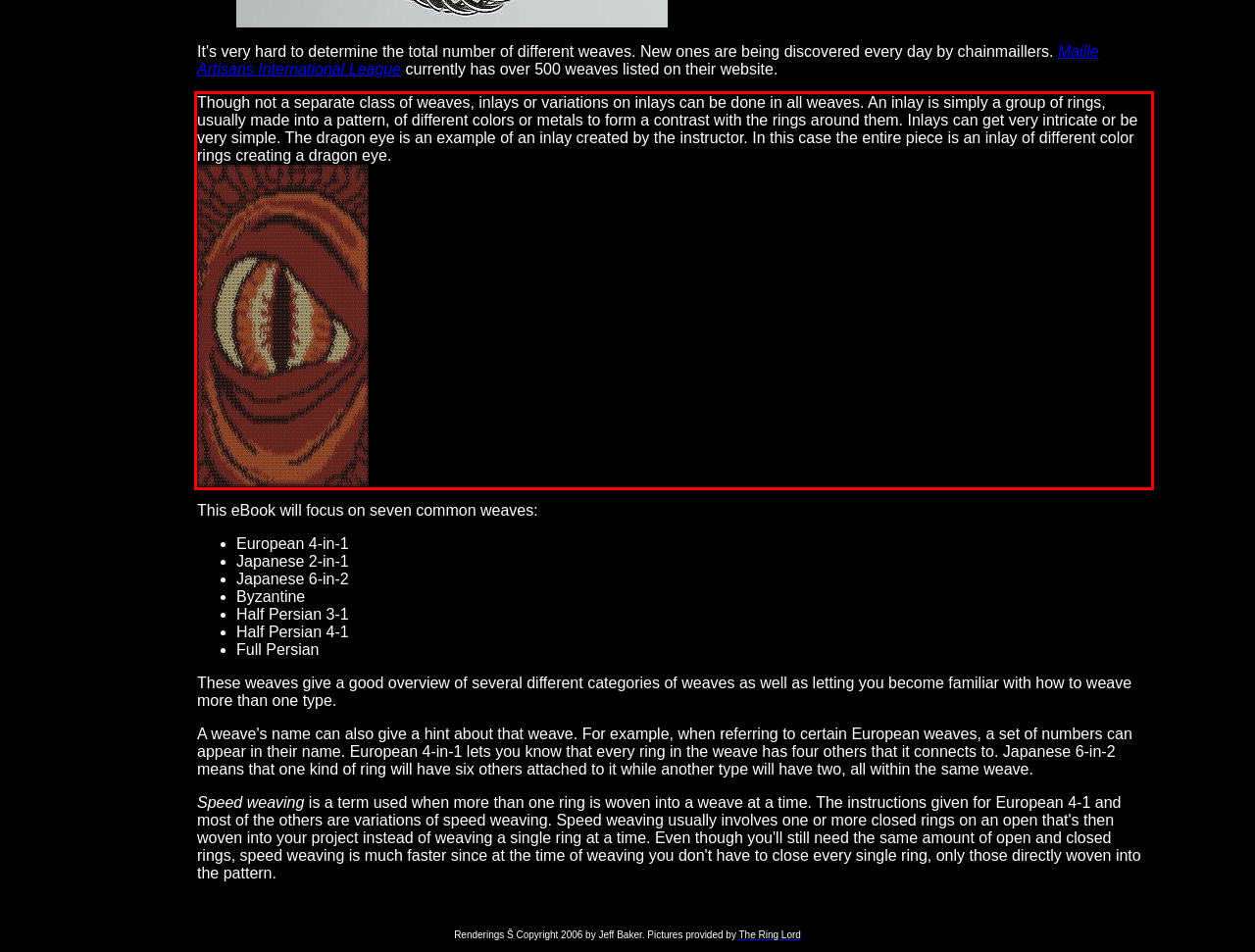Using OCR, extract the text content found within the red bounding box in the given webpage screenshot.

Though not a separate class of weaves, inlays or variations on inlays can be done in all weaves. An inlay is simply a group of rings, usually made into a pattern, of different colors or metals to form a contrast with the rings around them. Inlays can get very intricate or be very simple. The dragon eye is an example of an inlay created by the instructor. In this case the entire piece is an inlay of different color rings creating a dragon eye.